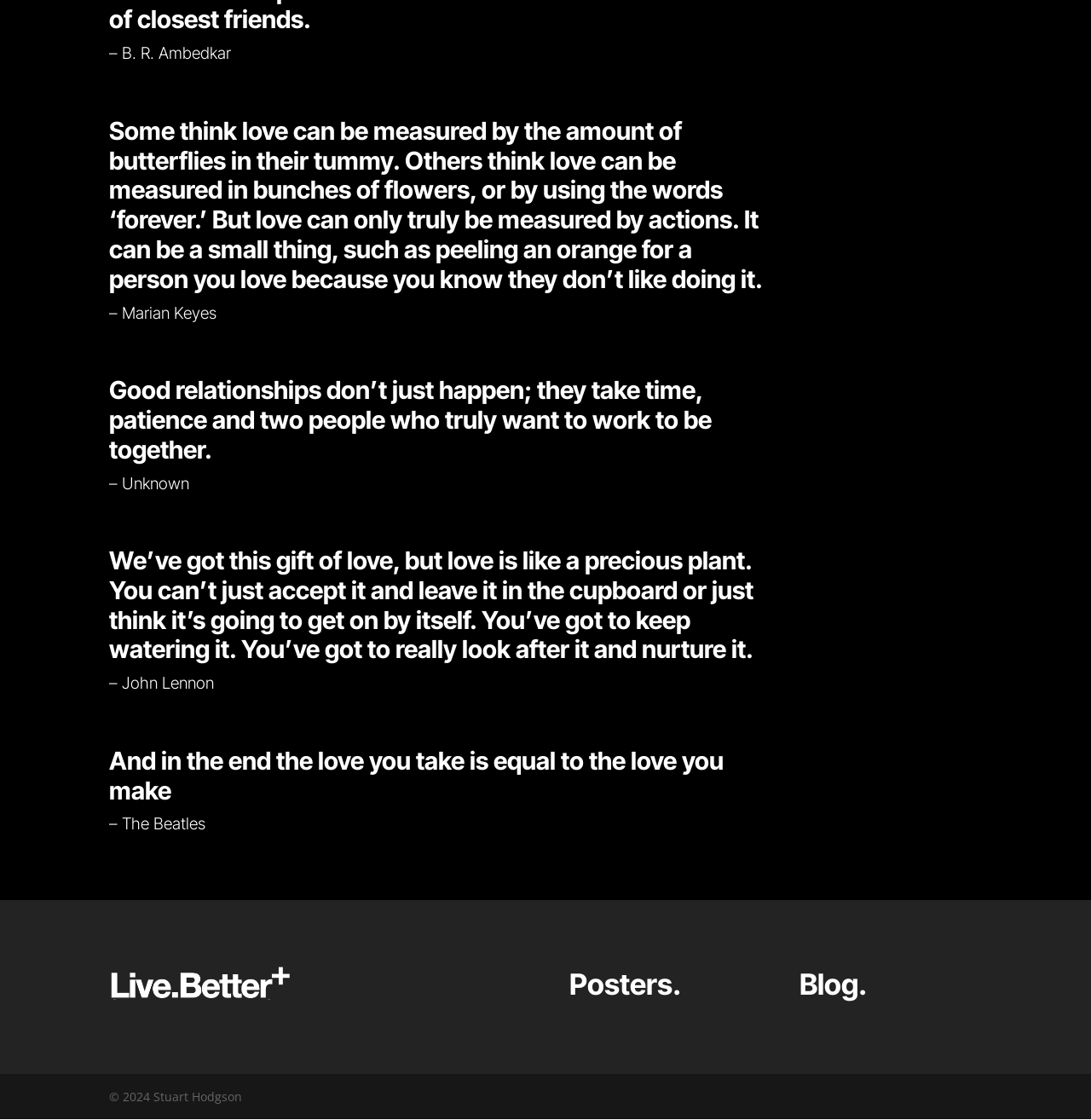Respond with a single word or phrase to the following question: Who is the author of the first quote?

B. R. Ambedkar